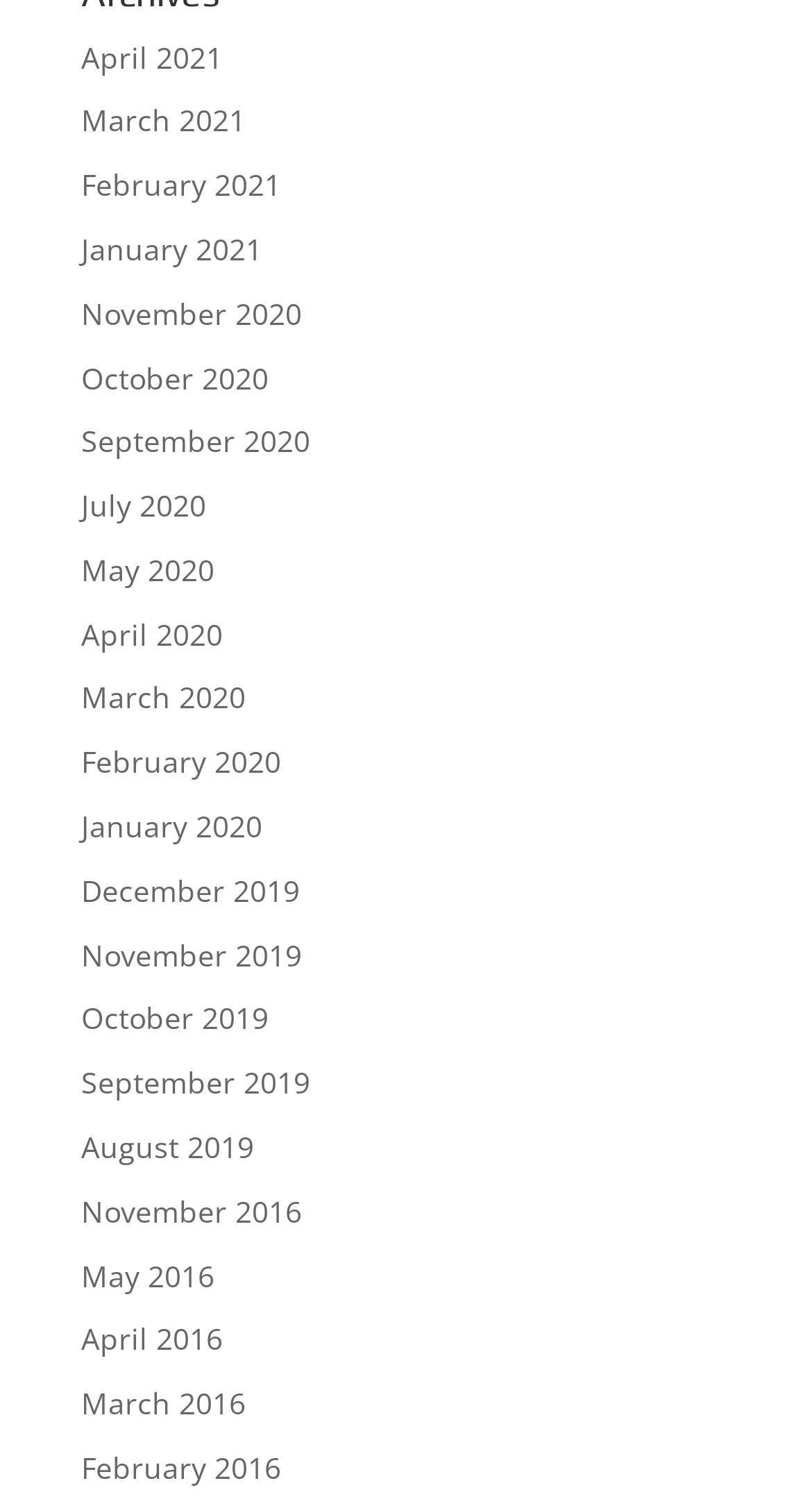Pinpoint the bounding box coordinates for the area that should be clicked to perform the following instruction: "view January 2021".

[0.1, 0.152, 0.323, 0.178]